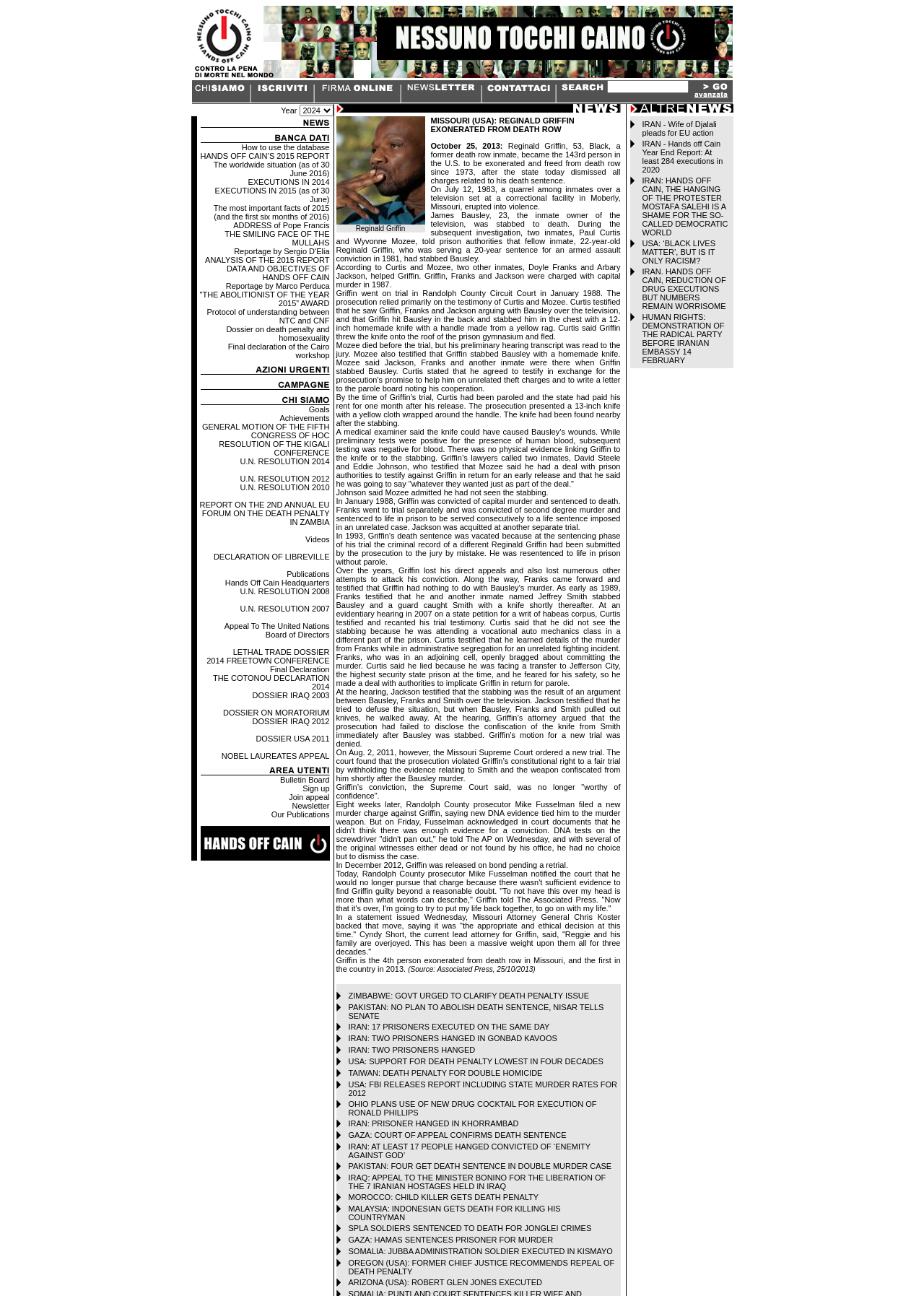Can you give a comprehensive explanation to the question given the content of the image?
What type of content is displayed in the table?

The table on the webpage appears to display information about a specific year, possibly 2024, based on the content and structure of the table.